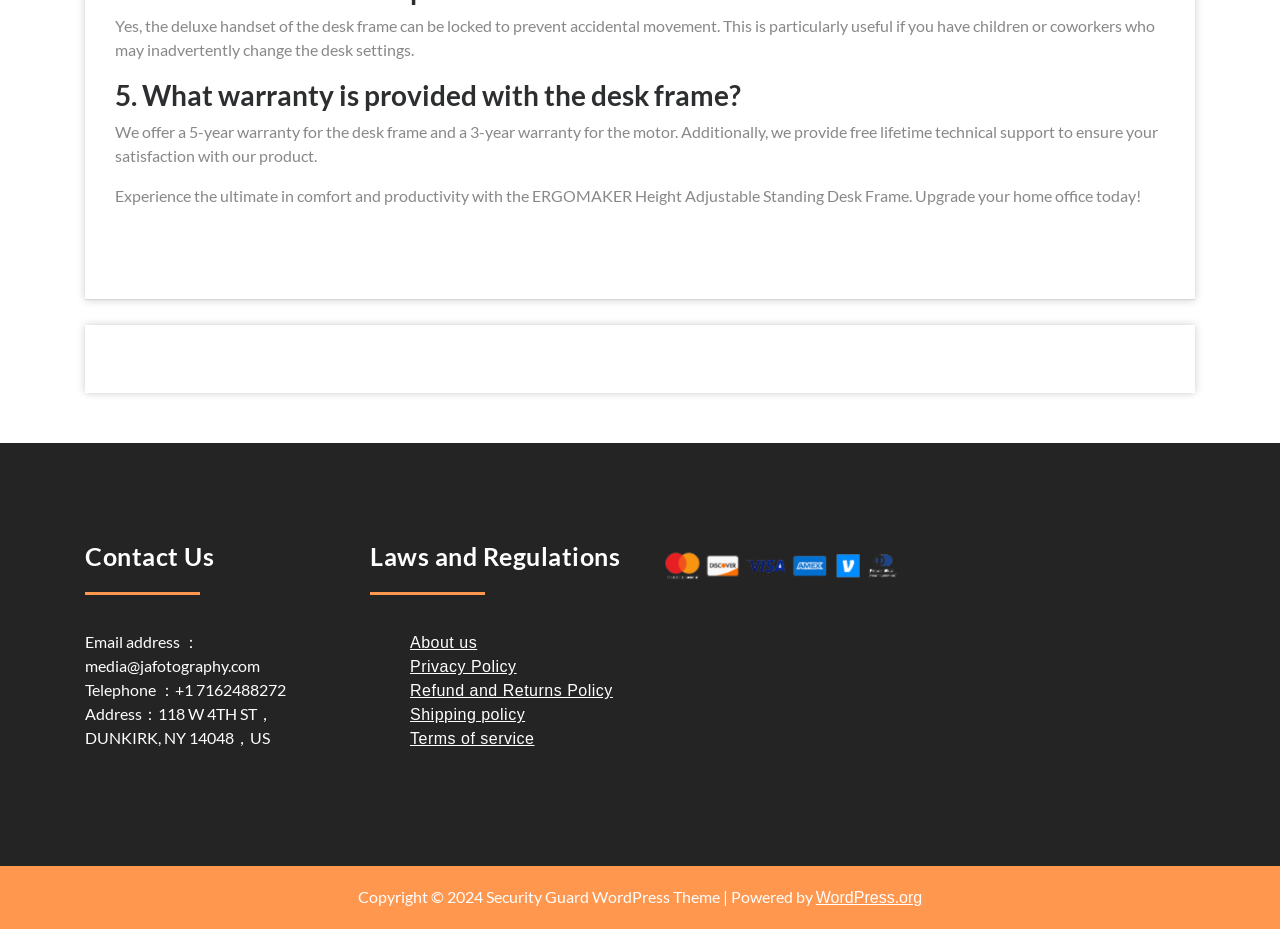Refer to the image and offer a detailed explanation in response to the question: What is the copyright year of the webpage?

The copyright year can be found at the bottom of the webpage, where it is stated as 'Copyright © 2024 Security Guard WordPress Theme | Powered by WordPress.org'.